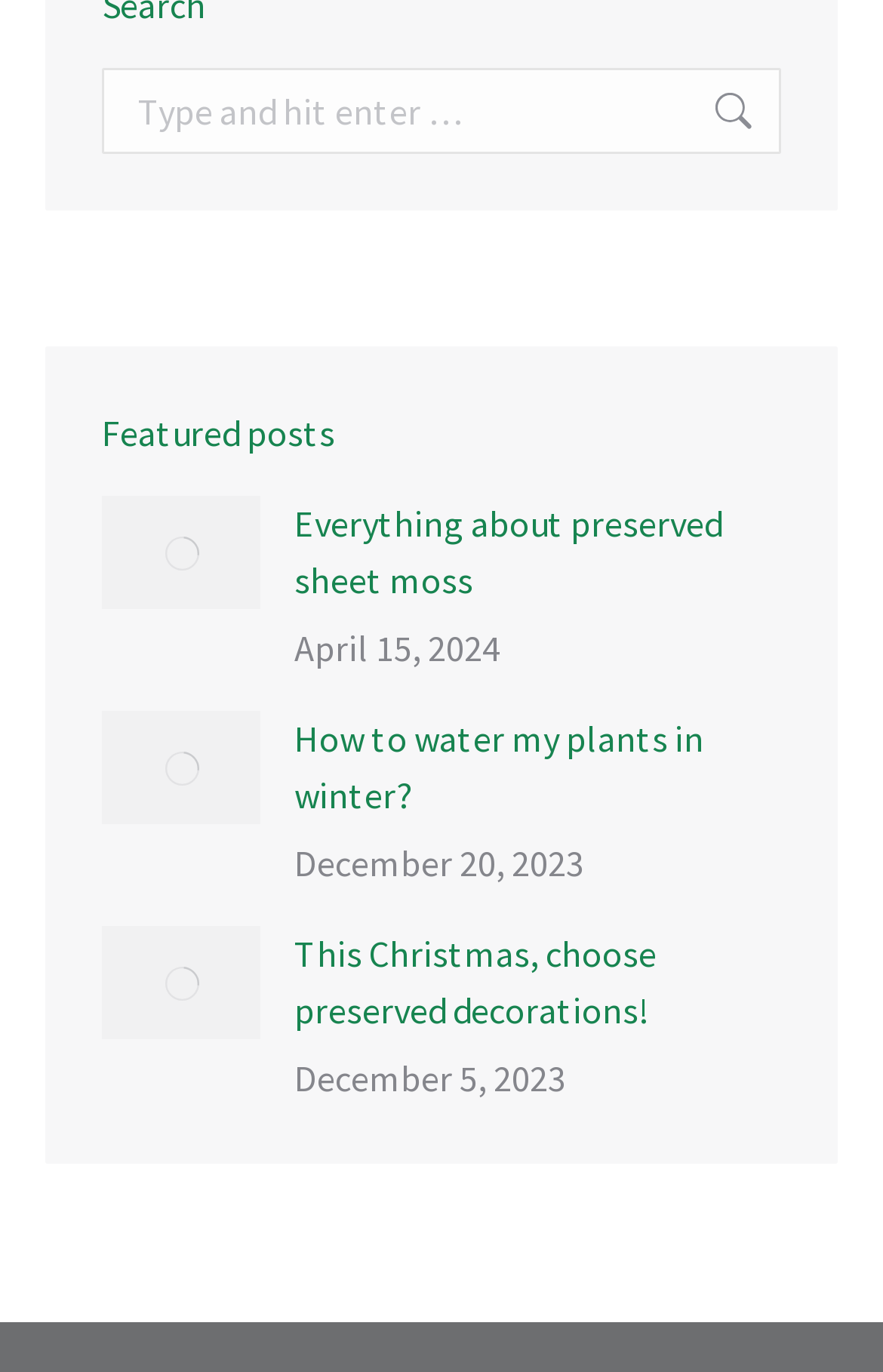Specify the bounding box coordinates for the region that must be clicked to perform the given instruction: "View the post about preserved sheet moss".

[0.333, 0.361, 0.885, 0.444]